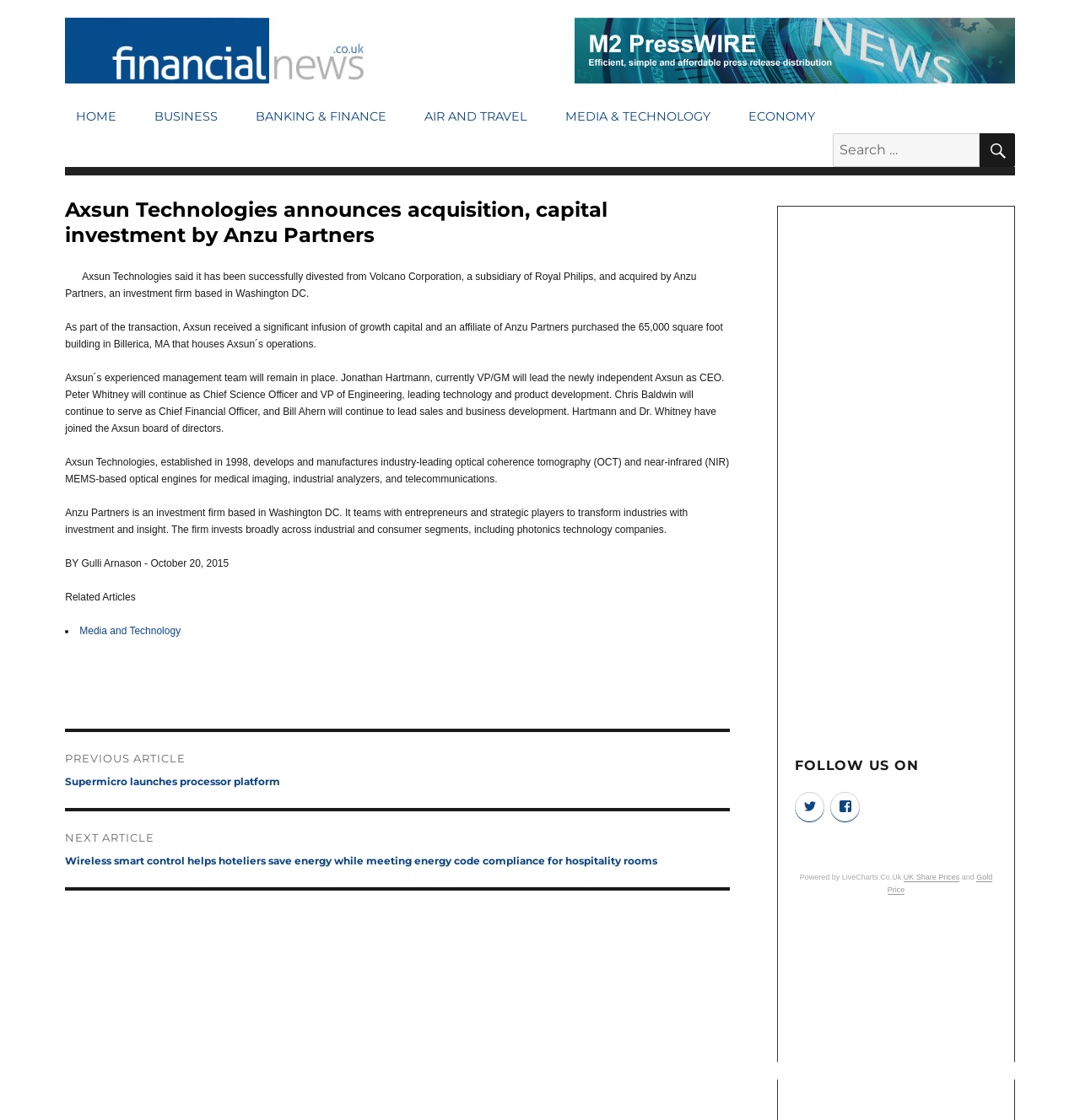Can you determine the bounding box coordinates of the area that needs to be clicked to fulfill the following instruction: "Search for something"?

[0.771, 0.119, 0.907, 0.149]